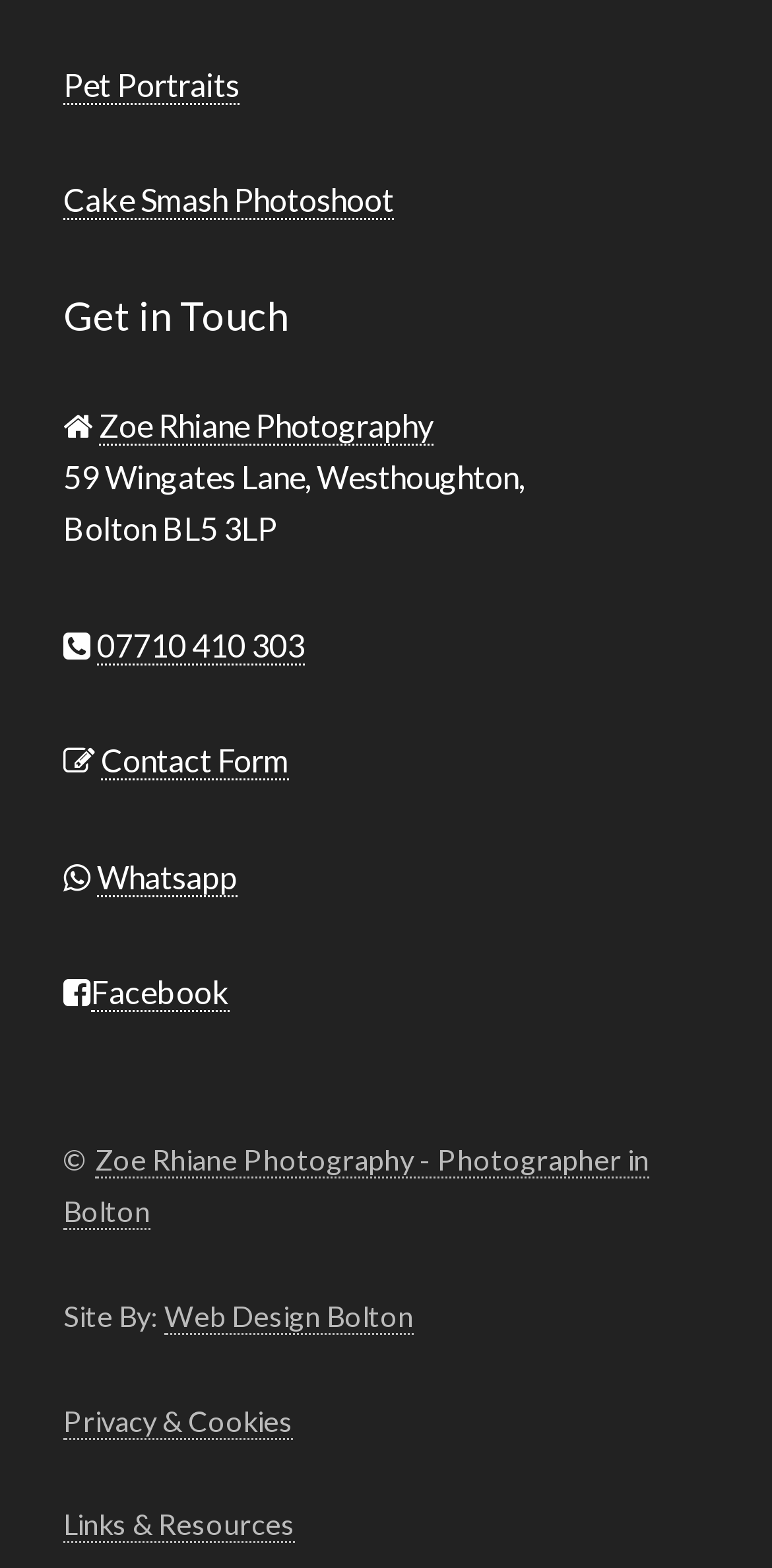Show the bounding box coordinates for the element that needs to be clicked to execute the following instruction: "Call the phone number". Provide the coordinates in the form of four float numbers between 0 and 1, i.e., [left, top, right, bottom].

None